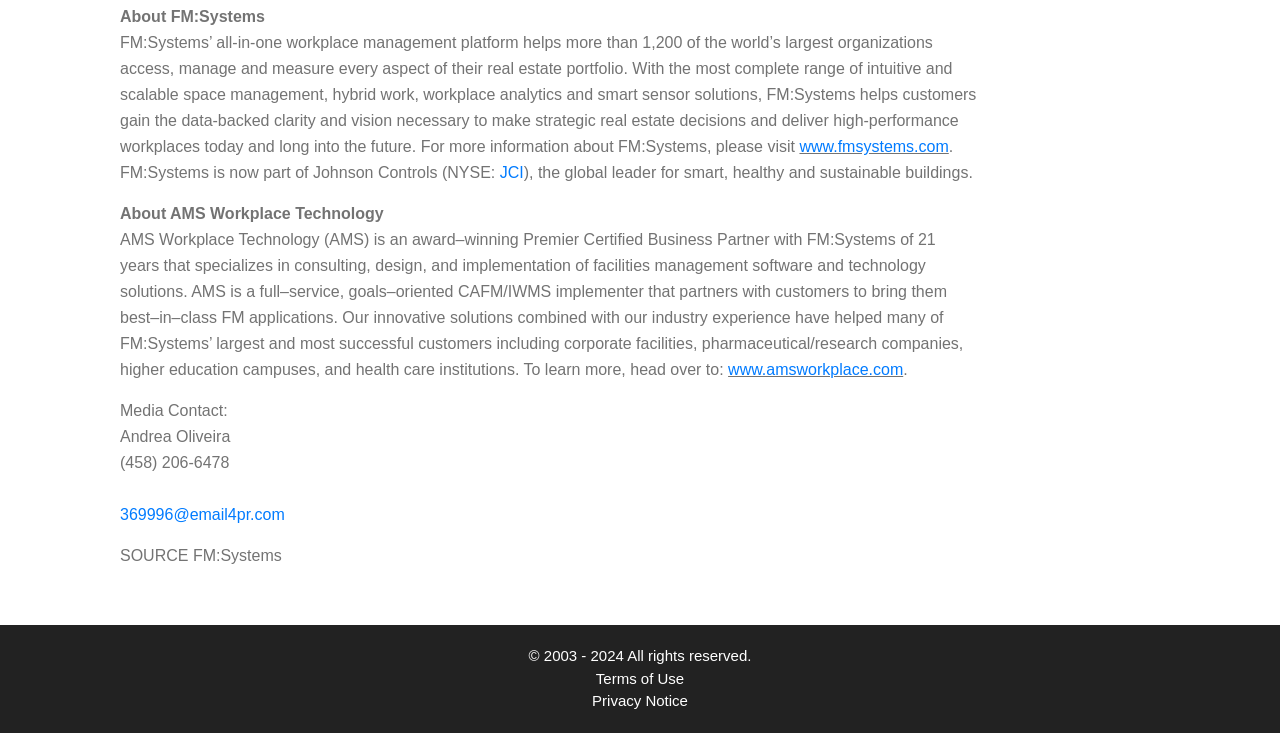By analyzing the image, answer the following question with a detailed response: Who is the media contact?

The text 'Media Contact: Andrea Oliveira' explicitly states that Andrea Oliveira is the media contact.